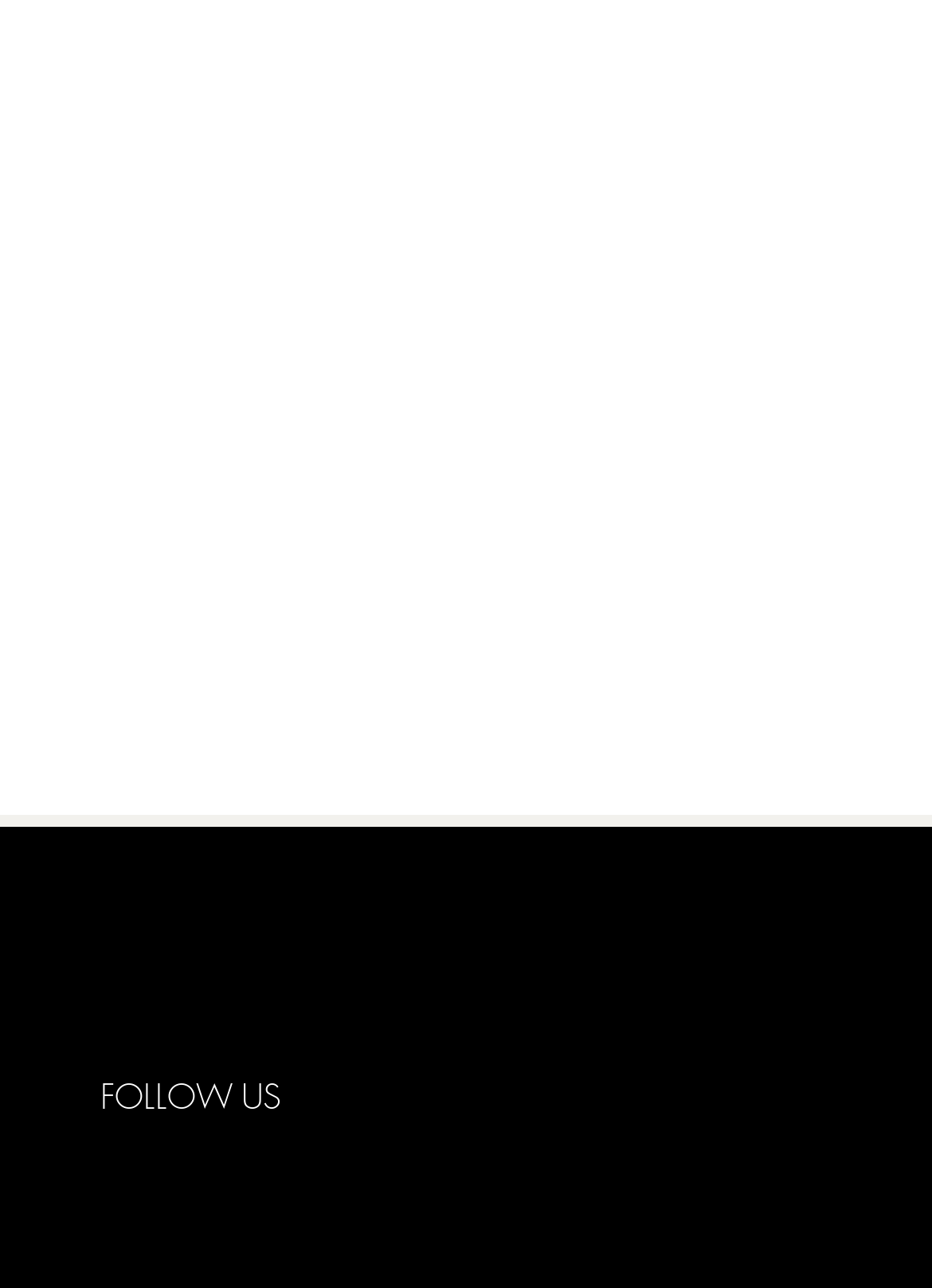Determine the bounding box coordinates for the UI element matching this description: "aria-label="Facebook - White Circle"".

[0.331, 0.827, 0.395, 0.874]